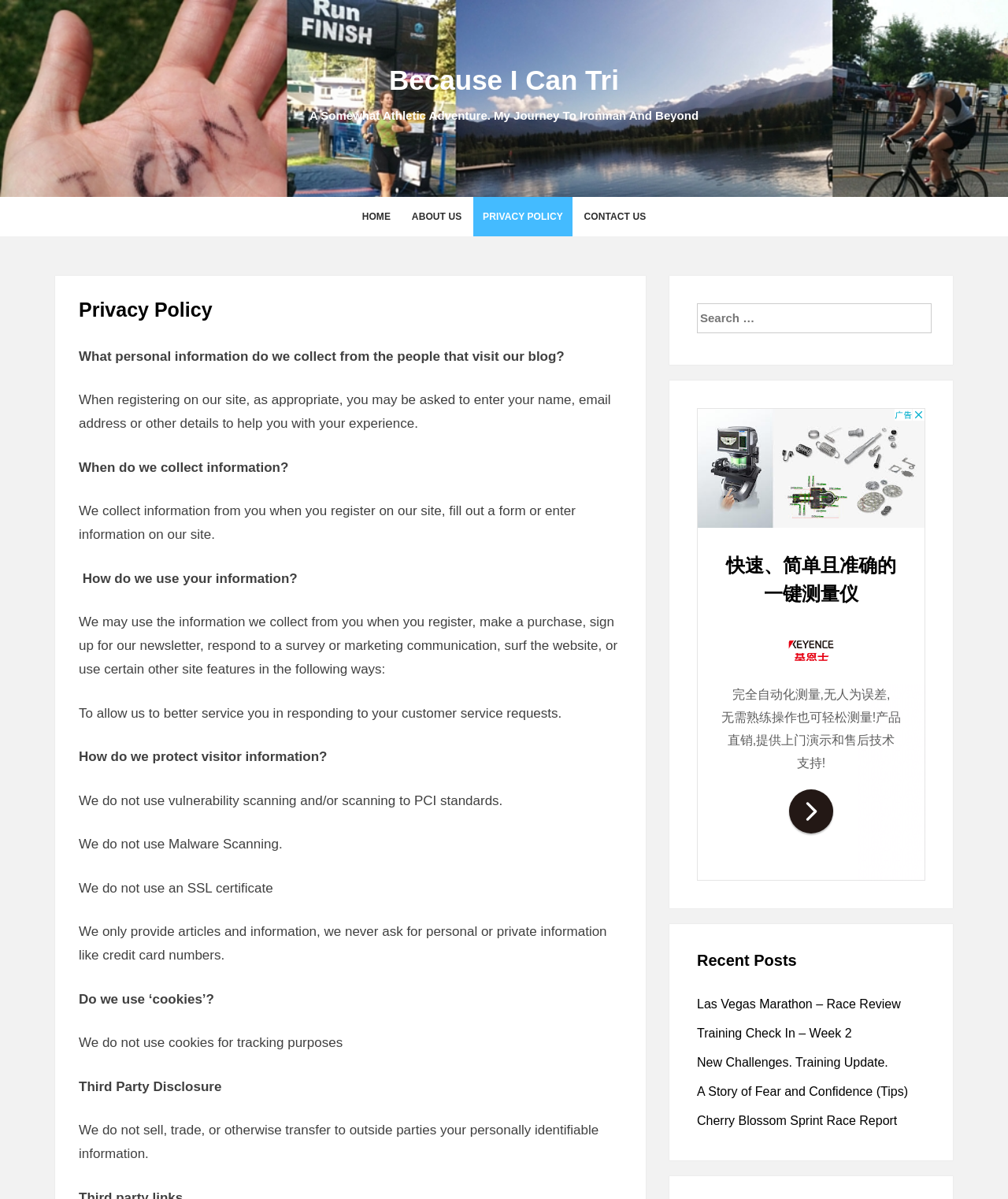How is visitor information protected?
Please use the image to deliver a detailed and complete answer.

The webpage states that 'We do not use vulnerability scanning and/or scanning to PCI standards', 'We do not use Malware Scanning', and 'We do not use an SSL certificate', indicating that visitor information is not protected by an SSL certificate.